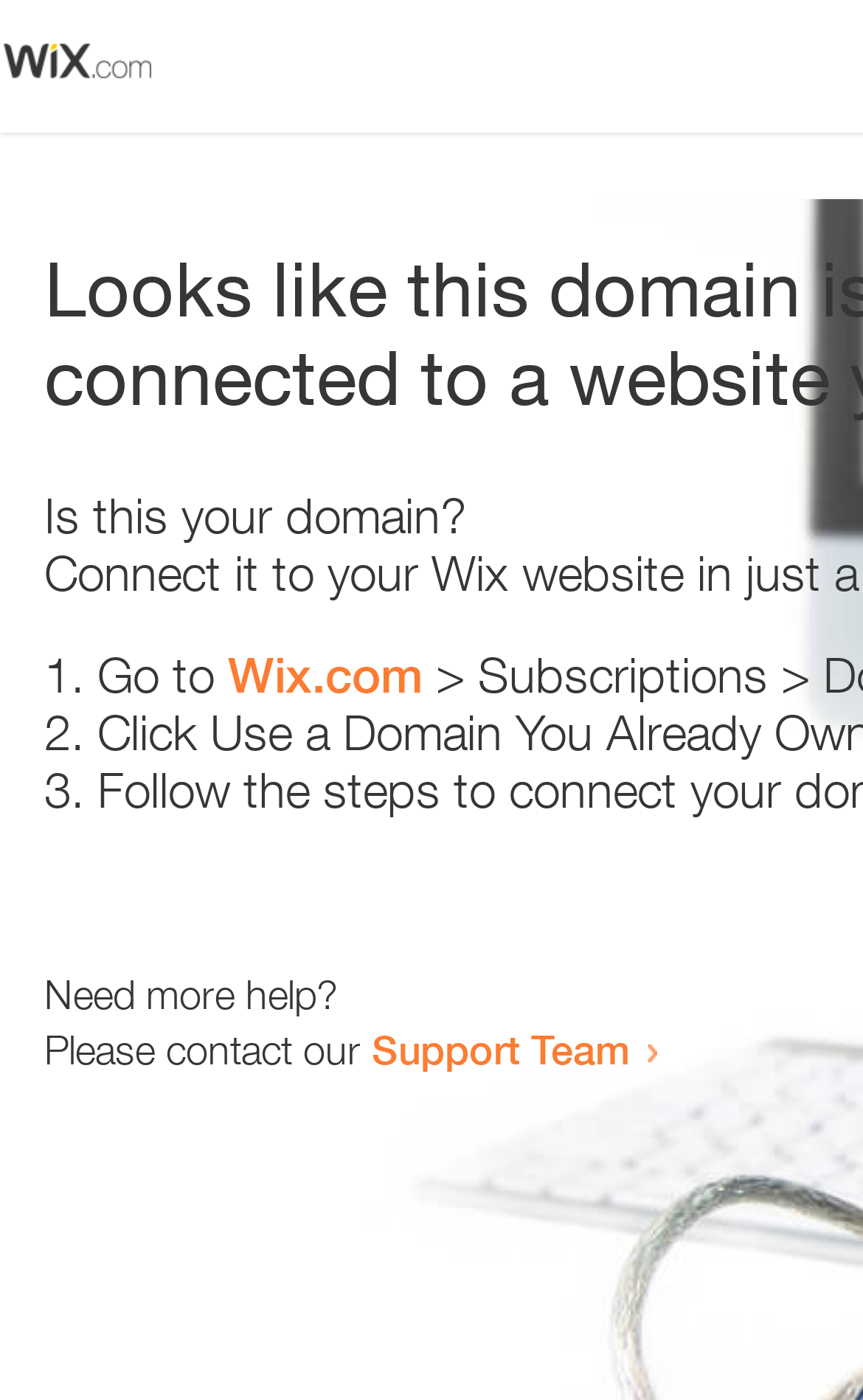Identify the bounding box coordinates for the UI element described as: "Wix.com". The coordinates should be provided as four floats between 0 and 1: [left, top, right, bottom].

[0.264, 0.462, 0.49, 0.503]